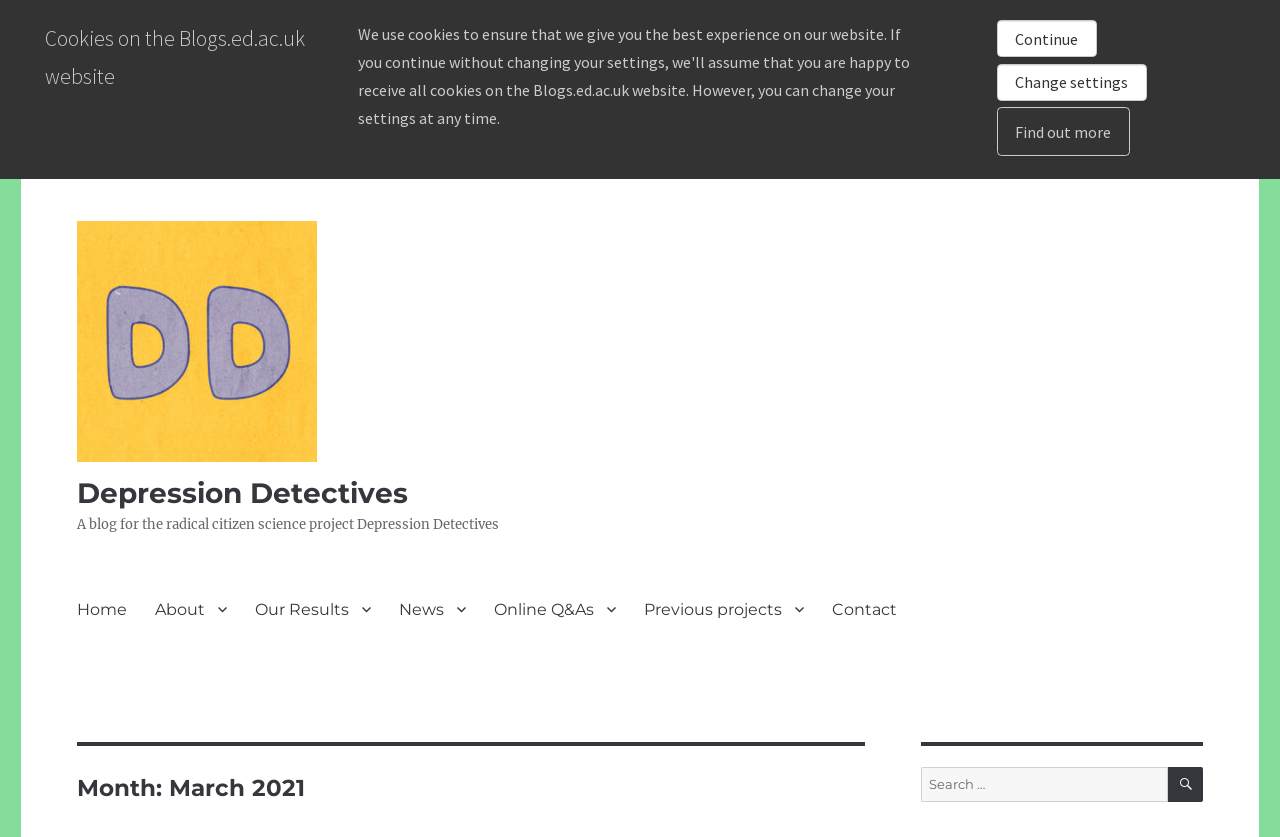Identify the bounding box coordinates of the element to click to follow this instruction: 'Learn more about the website'. Ensure the coordinates are four float values between 0 and 1, provided as [left, top, right, bottom].

None